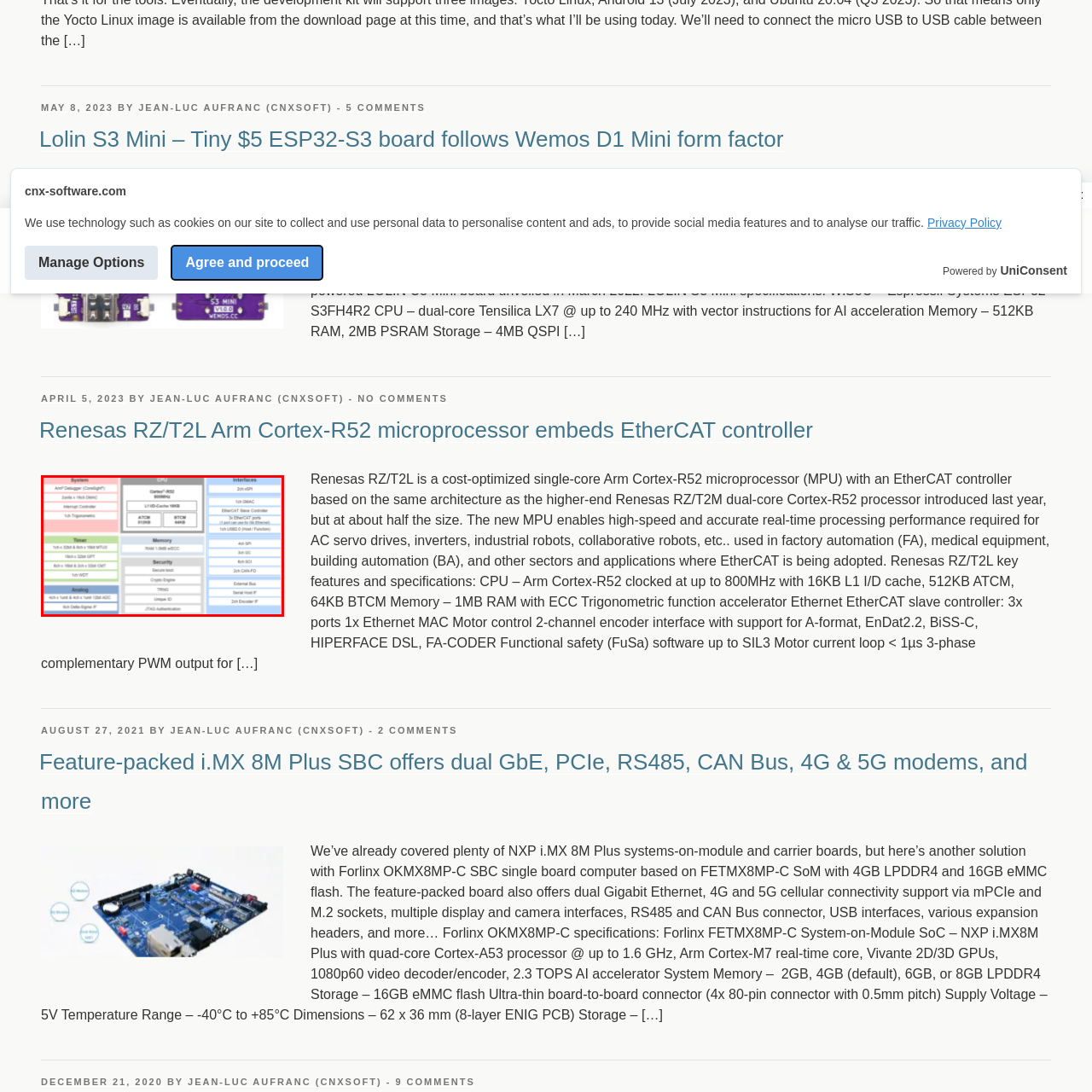Generate a meticulous caption for the image that is highlighted by the red boundary line.

The image showcases the specification overview for the Renesas RZ/T2L microprocessor, a cost-optimized single-core device based on the Arm Cortex-R52 architecture. It highlights crucial features such as a clock speed of up to 800 MHz, integrated EtherCAT controller, memory options of up to 1 MB RAM with ECC, and various configurable interface options, including multiple Ethernet ports and connectivity capabilities for industrial applications.

Key sections of the specifications include:
- **System**: Details about the integrated debugger and controller.
- **CPU**: Information about the Cortex-R52 core and cache configurations.
- **Timer**: Contains timer specifications relevant for real-time processing.
- **Memory**: Outlines the memory structure and security features.
- **Analog**: Lists the integrated ADC specifications.
- **Interfaces**: Describes available connections and communication interfaces which are essential for industrial automation.

This comprehensive overview emphasizes the processor's suitability for high-speed, real-time applications in sectors such as factory automation and robotics, where reliability and performance are paramount.